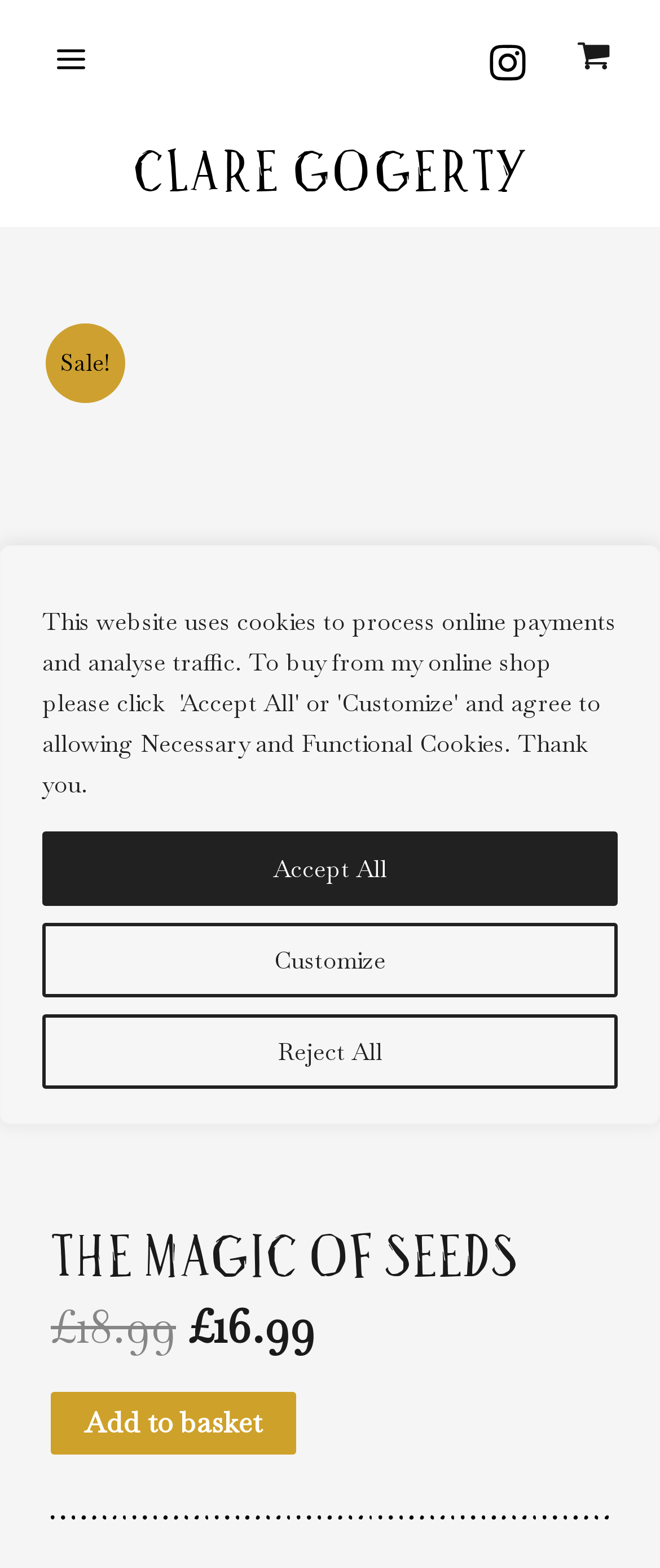Can you determine the main header of this webpage?

The magic of seeds